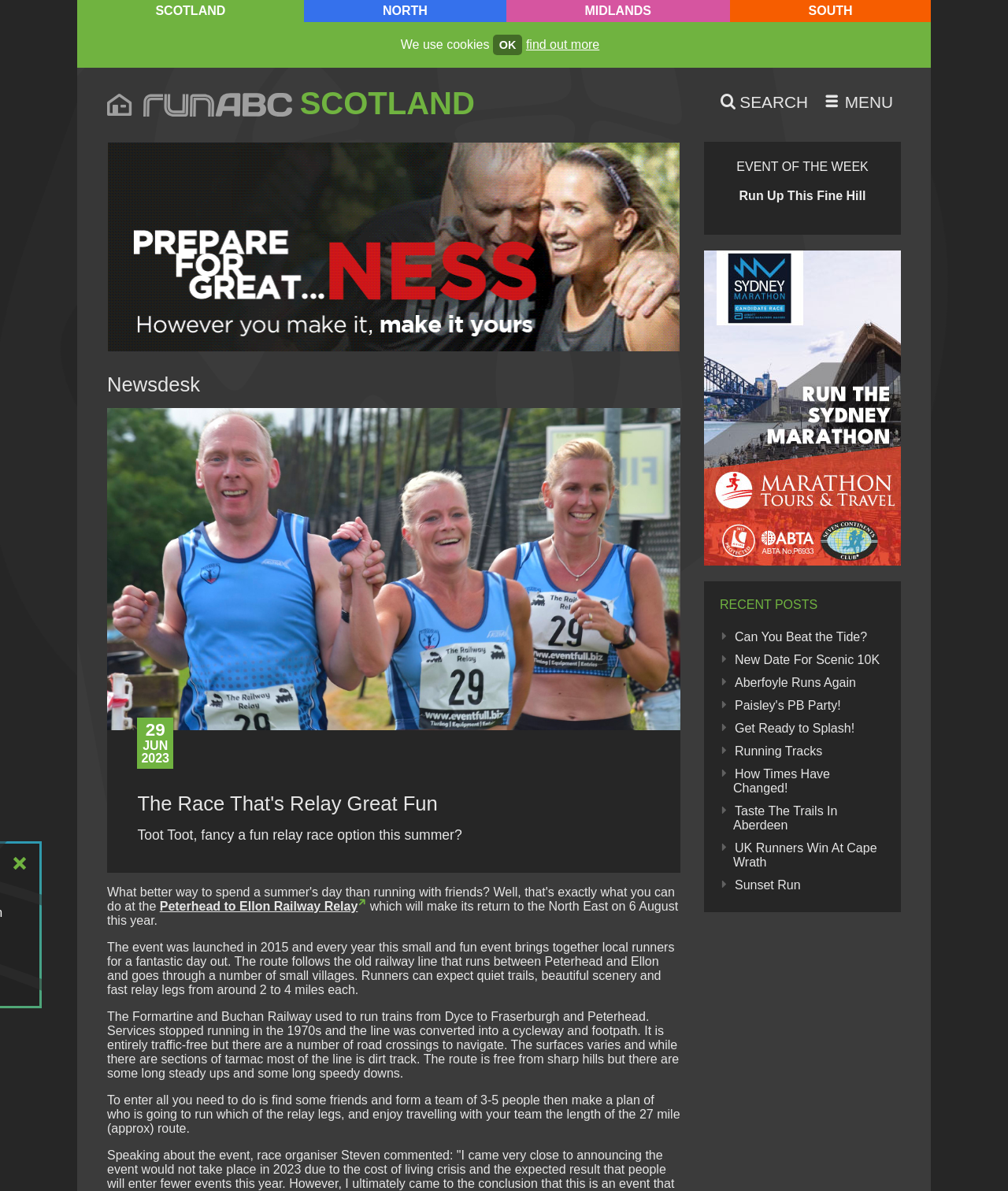Provide a brief response to the question using a single word or phrase: 
What is the name of the marathon mentioned in the webpage?

Loch Ness Marathon 24